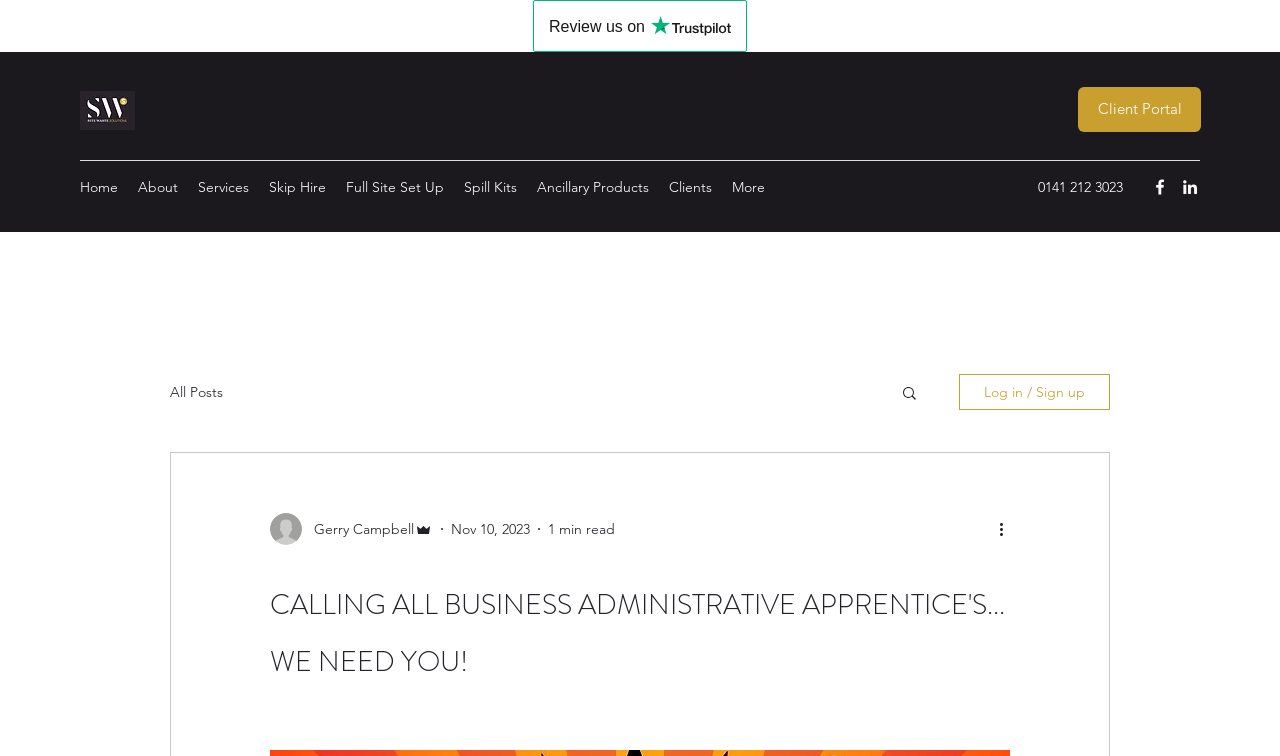Using the element description Client Portal, predict the bounding box coordinates for the UI element. Provide the coordinates in (top-left x, top-left y, bottom-right x, bottom-right y) format with values ranging from 0 to 1.

[0.842, 0.115, 0.938, 0.175]